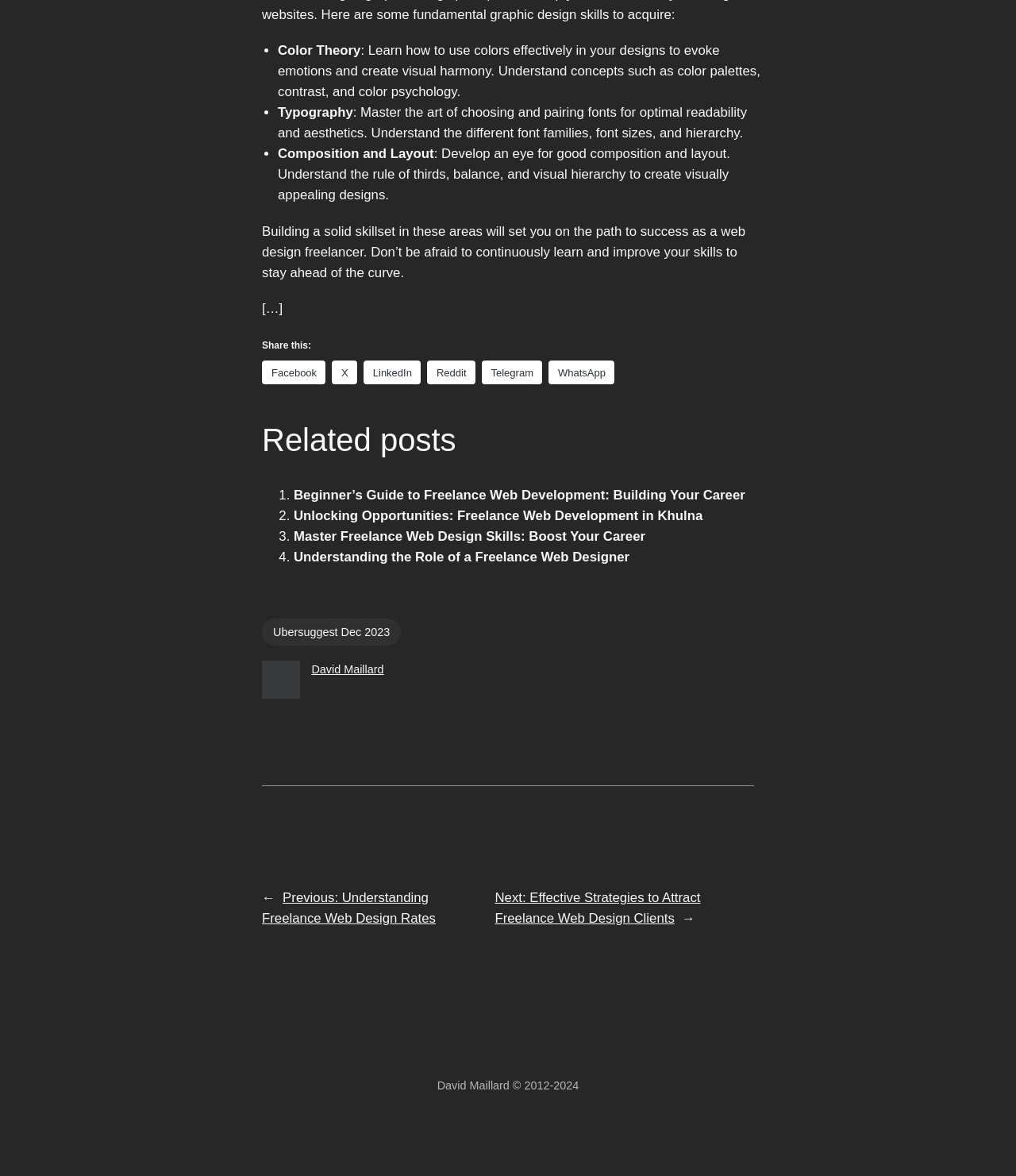Provide the bounding box coordinates of the HTML element described by the text: "David Maillard". The coordinates should be in the format [left, top, right, bottom] with values between 0 and 1.

[0.307, 0.564, 0.378, 0.575]